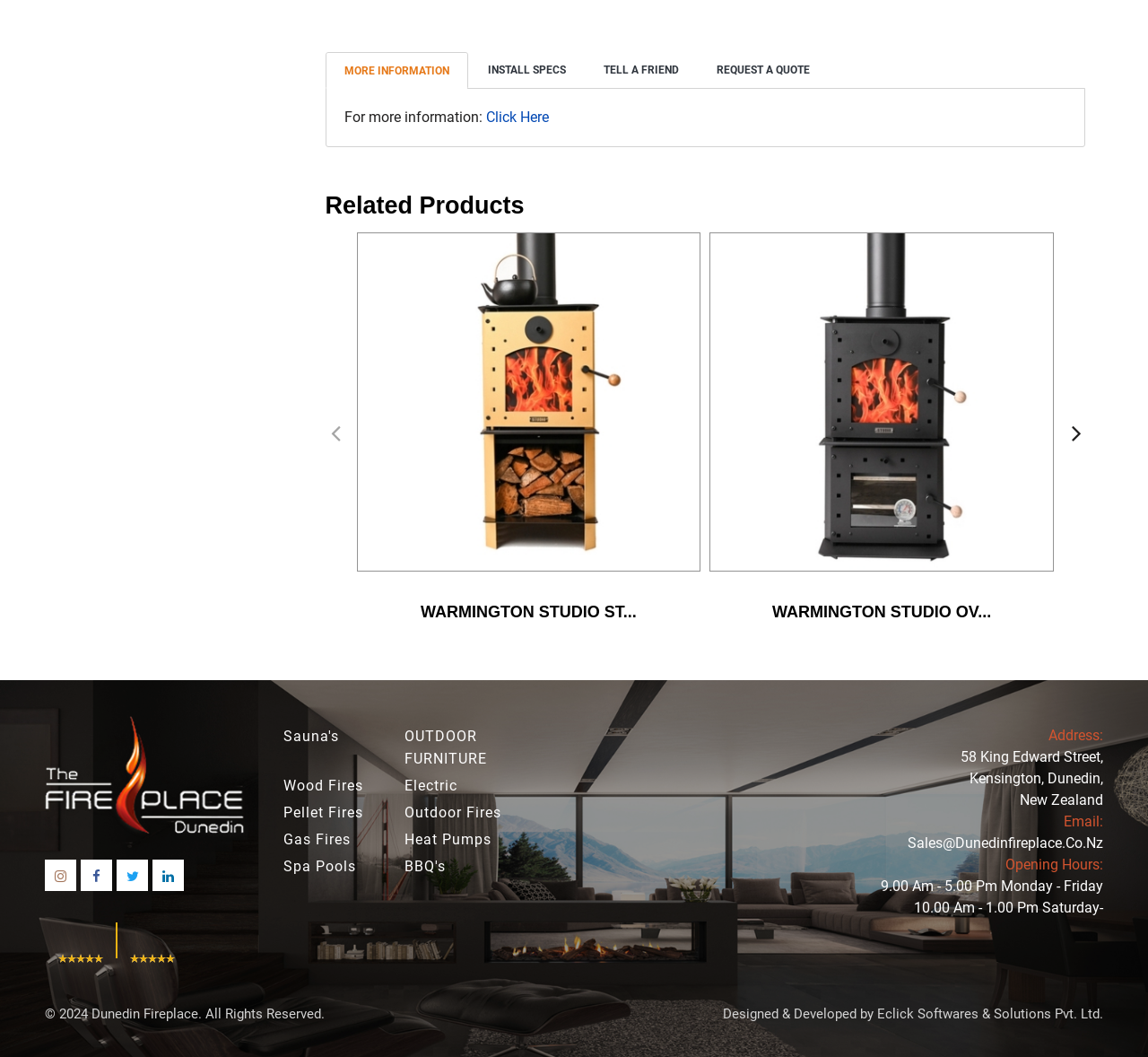Answer the following query with a single word or phrase:
What is the company name?

Dunedin Fireplace